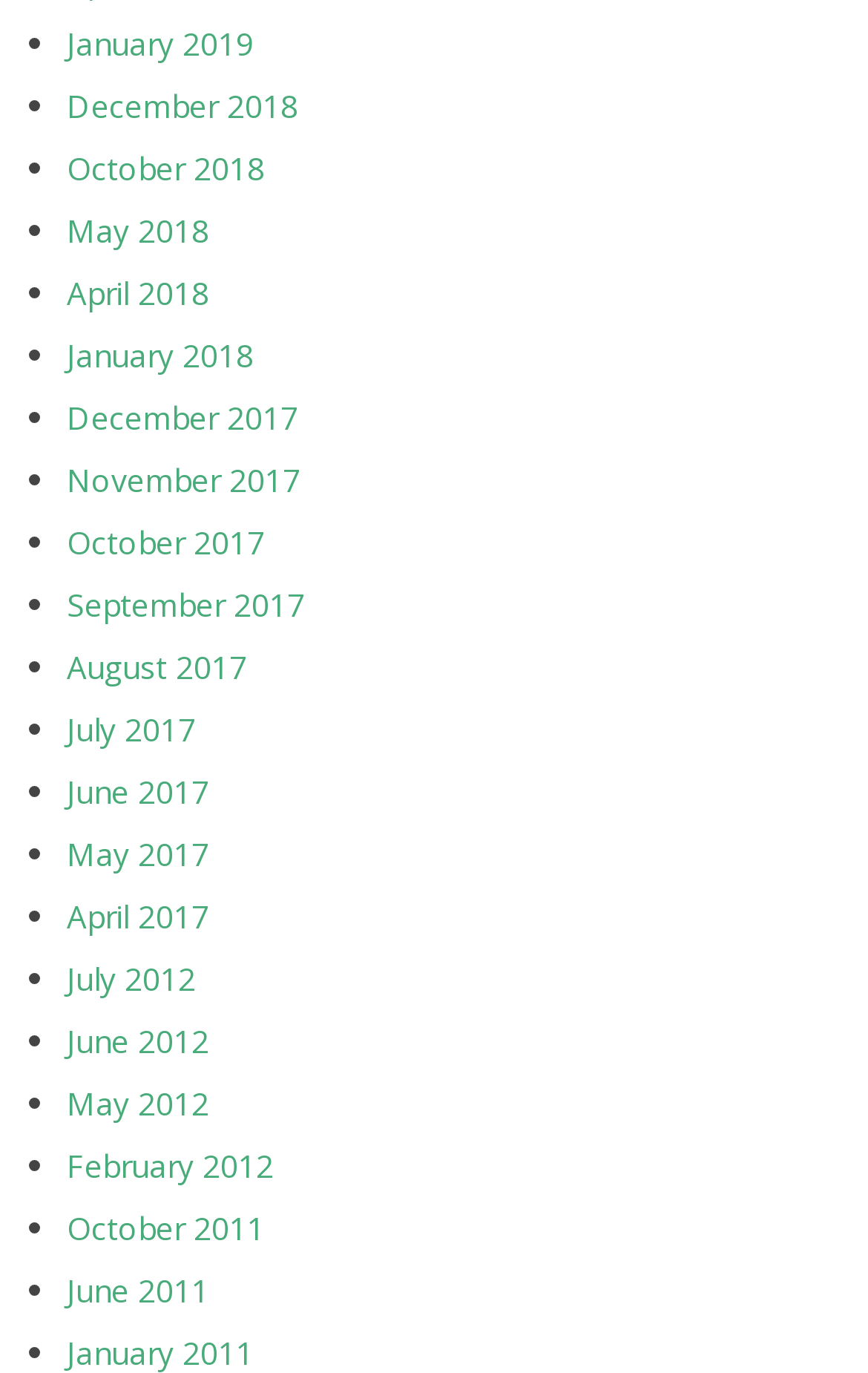Give a one-word or one-phrase response to the question:
What is the middle month listed in 2017?

July